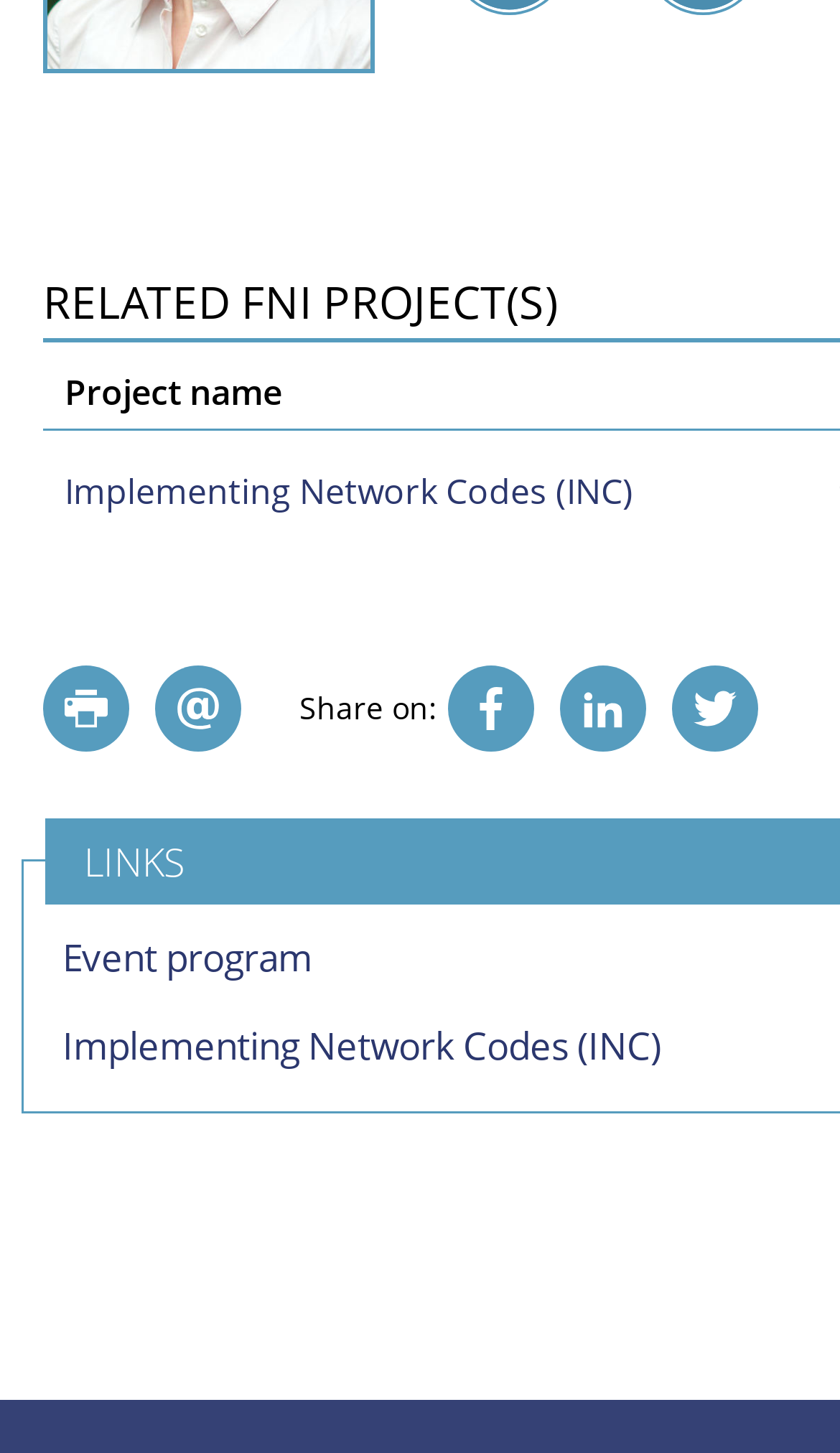What is the project name?
Based on the screenshot, provide your answer in one word or phrase.

Not provided